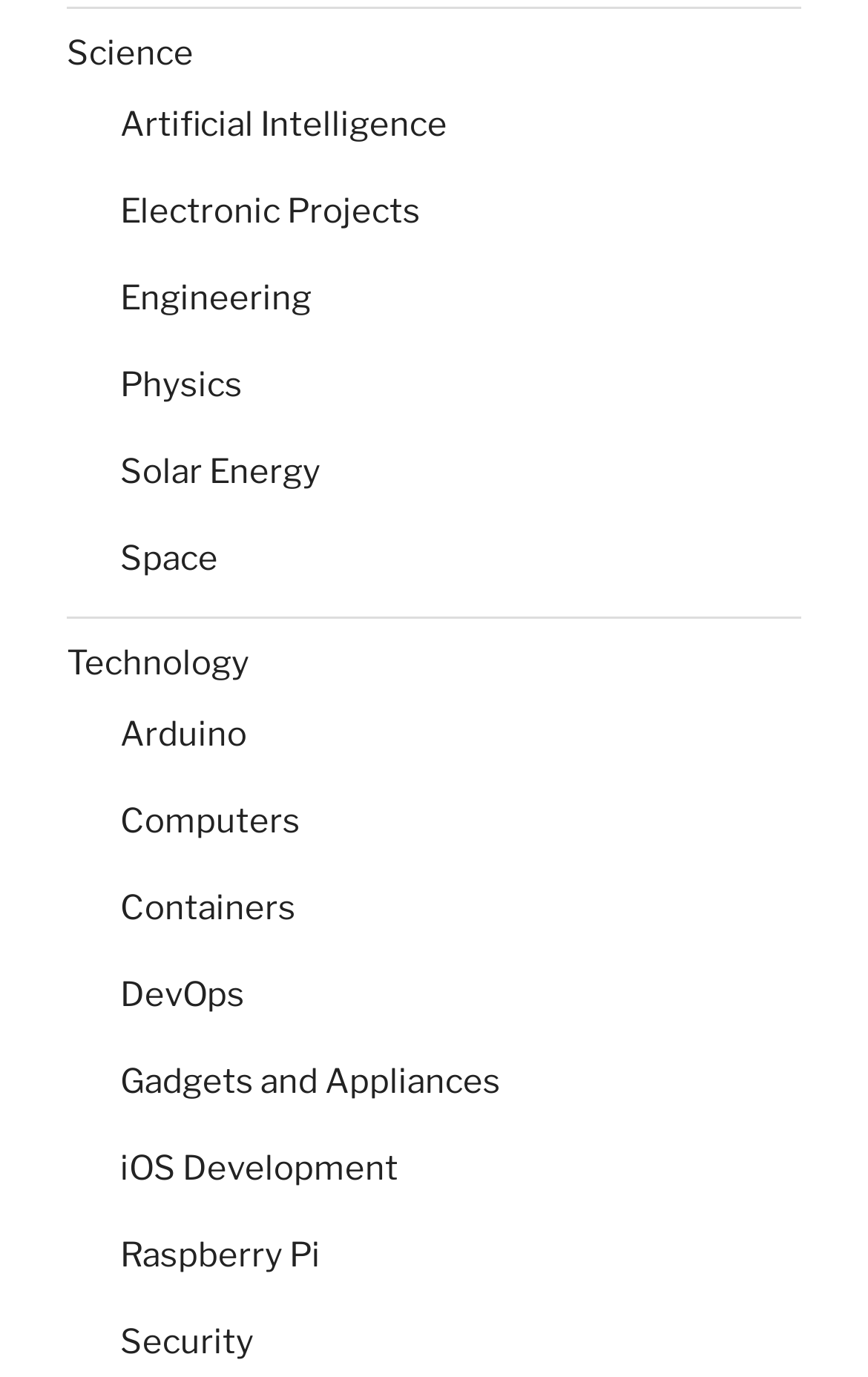What is the category located below 'Artificial Intelligence'?
Refer to the image and respond with a one-word or short-phrase answer.

Electronic Projects